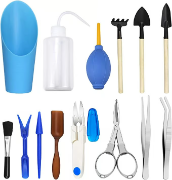What is the purpose of the cleaning bulb in the set?
From the screenshot, provide a brief answer in one word or phrase.

For cleaning